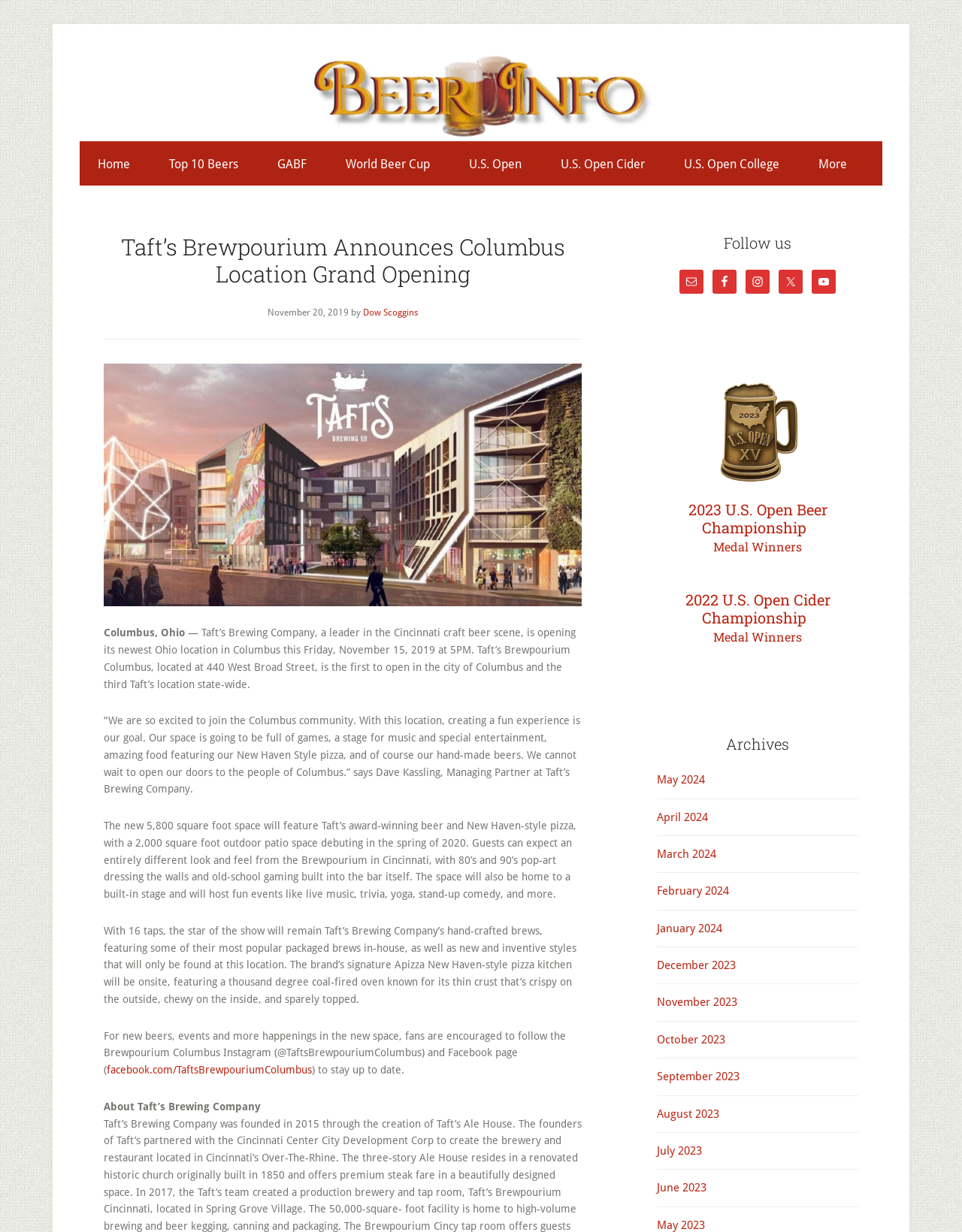How many taps are available at Taft's Brewpourium?
Please give a detailed and elaborate answer to the question.

The webpage mentions that with 16 taps, the star of the show will remain Taft’s Brewing Company’s hand-crafted brews, featuring some of their most popular packaged brews in-house, as well as new and inventive styles that will only be found at this location.